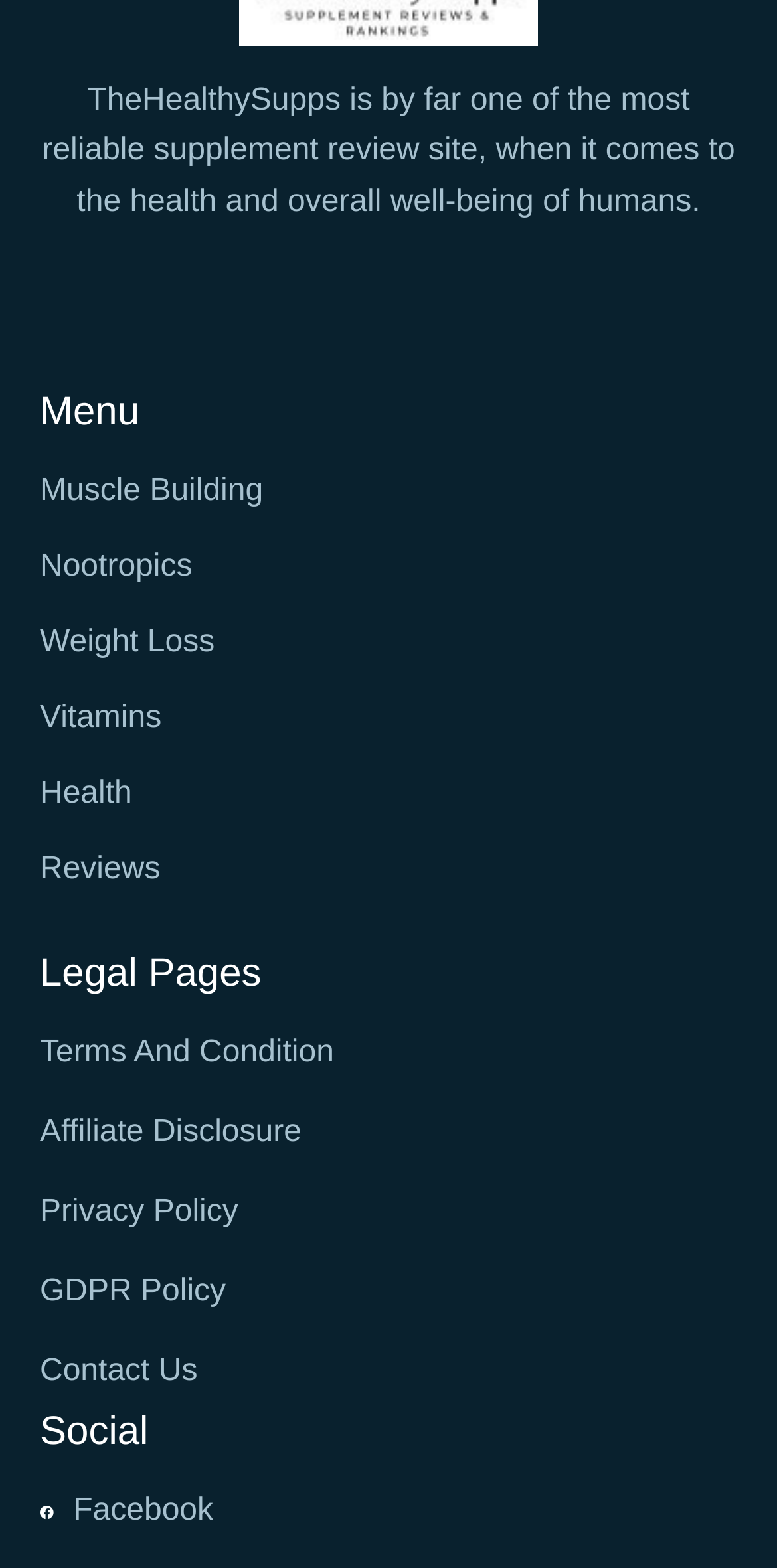Give a one-word or one-phrase response to the question: 
What is the second link in the 'Menu' section?

Nootropics